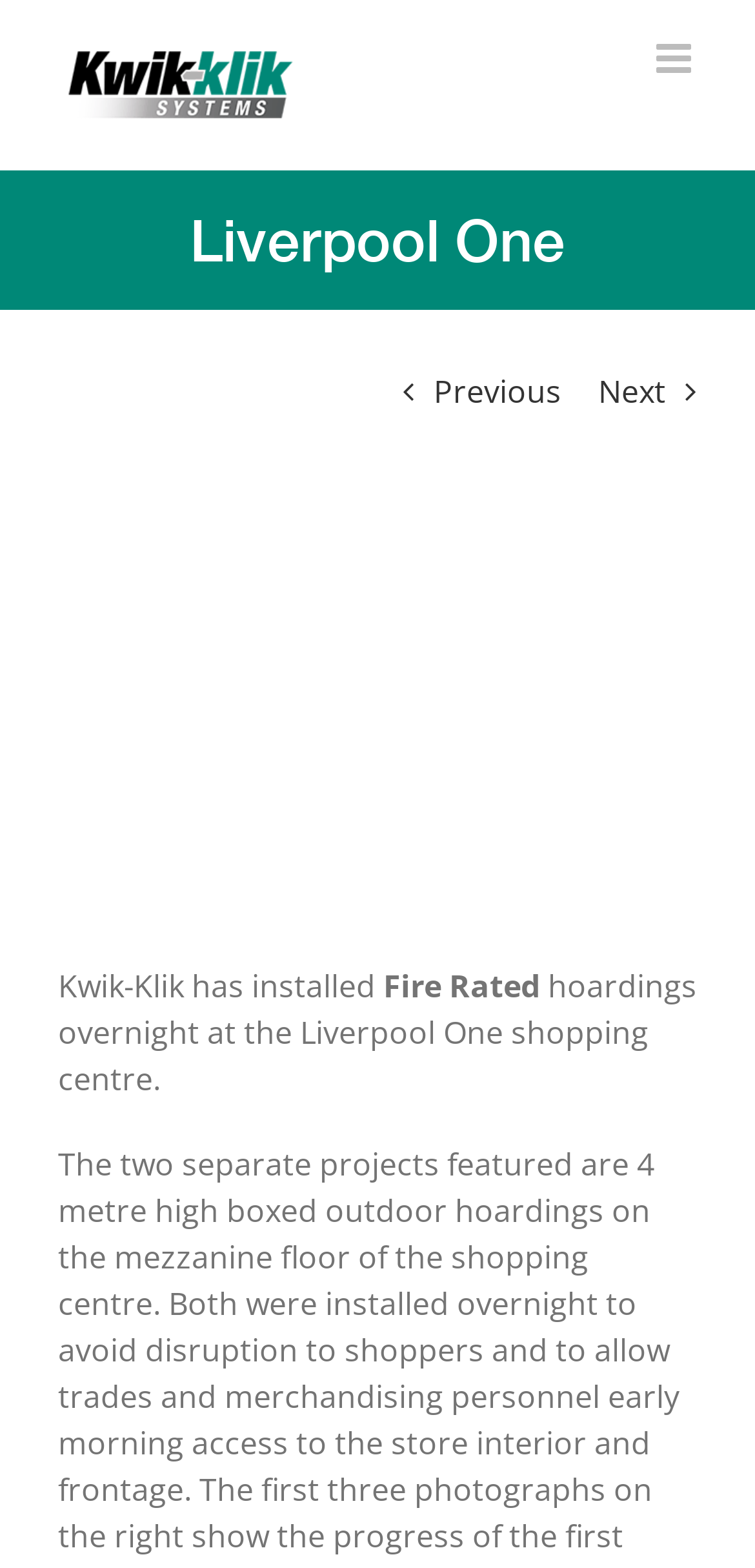From the webpage screenshot, identify the region described by alt="Kwik-Klik Logo". Provide the bounding box coordinates as (top-left x, top-left y, bottom-right x, bottom-right y), with each value being a floating point number between 0 and 1.

[0.077, 0.025, 0.397, 0.084]